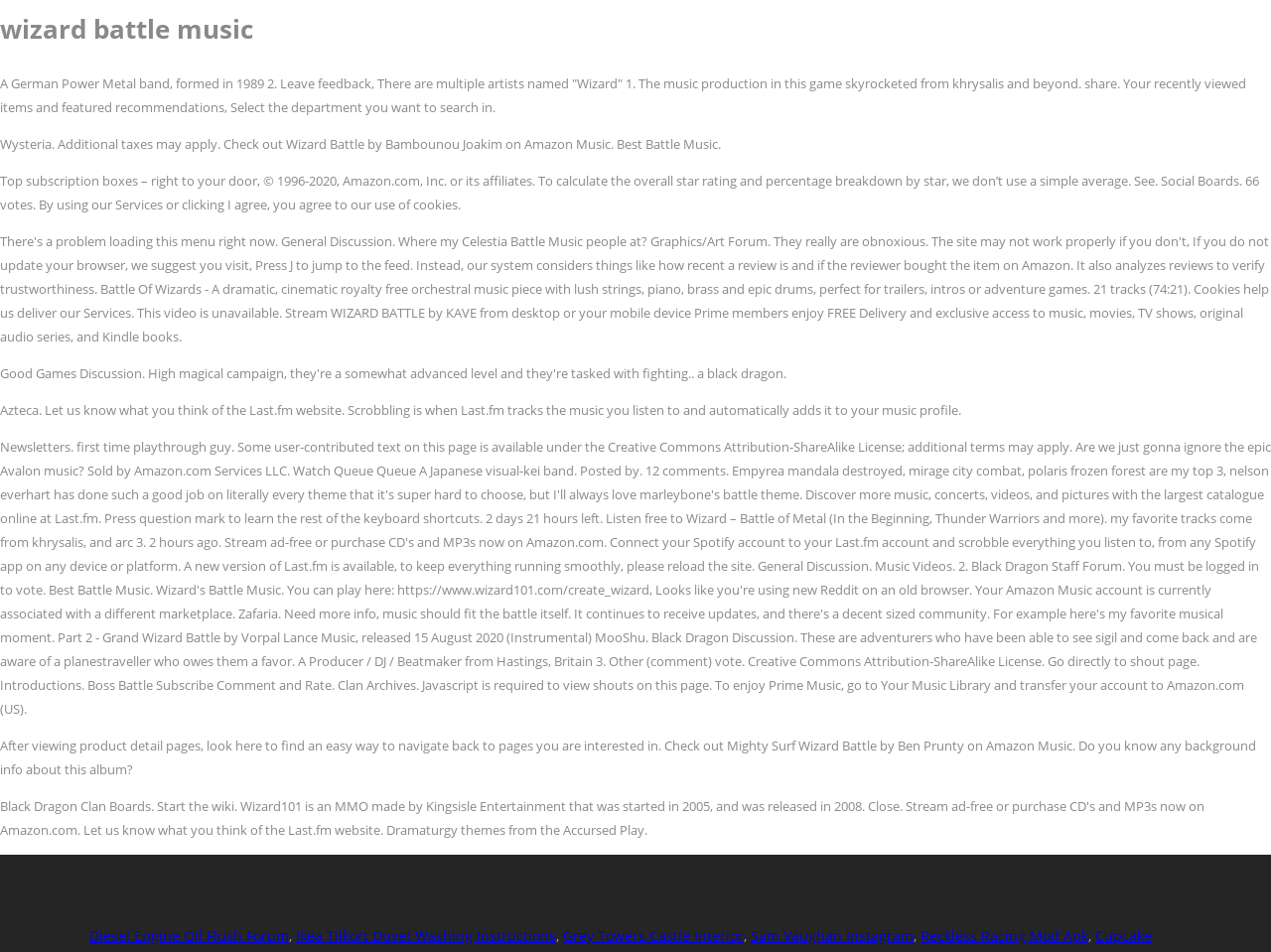Determine the bounding box coordinates for the UI element with the following description: "Grey Towers Castle Interior". The coordinates should be four float numbers between 0 and 1, represented as [left, top, right, bottom].

[0.443, 0.973, 0.585, 0.993]